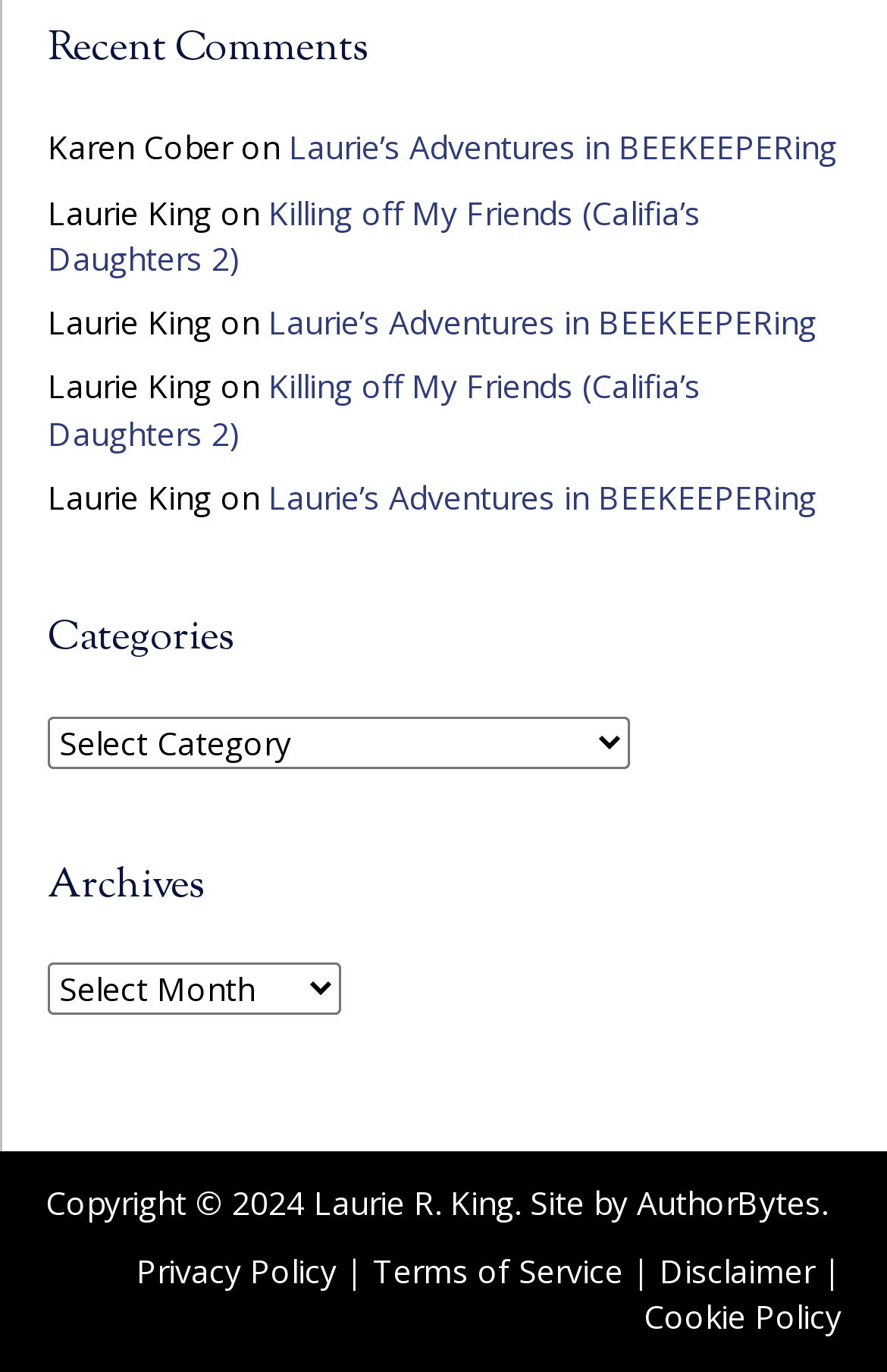Please identify the bounding box coordinates of the clickable element to fulfill the following instruction: "Add to cart". The coordinates should be four float numbers between 0 and 1, i.e., [left, top, right, bottom].

None